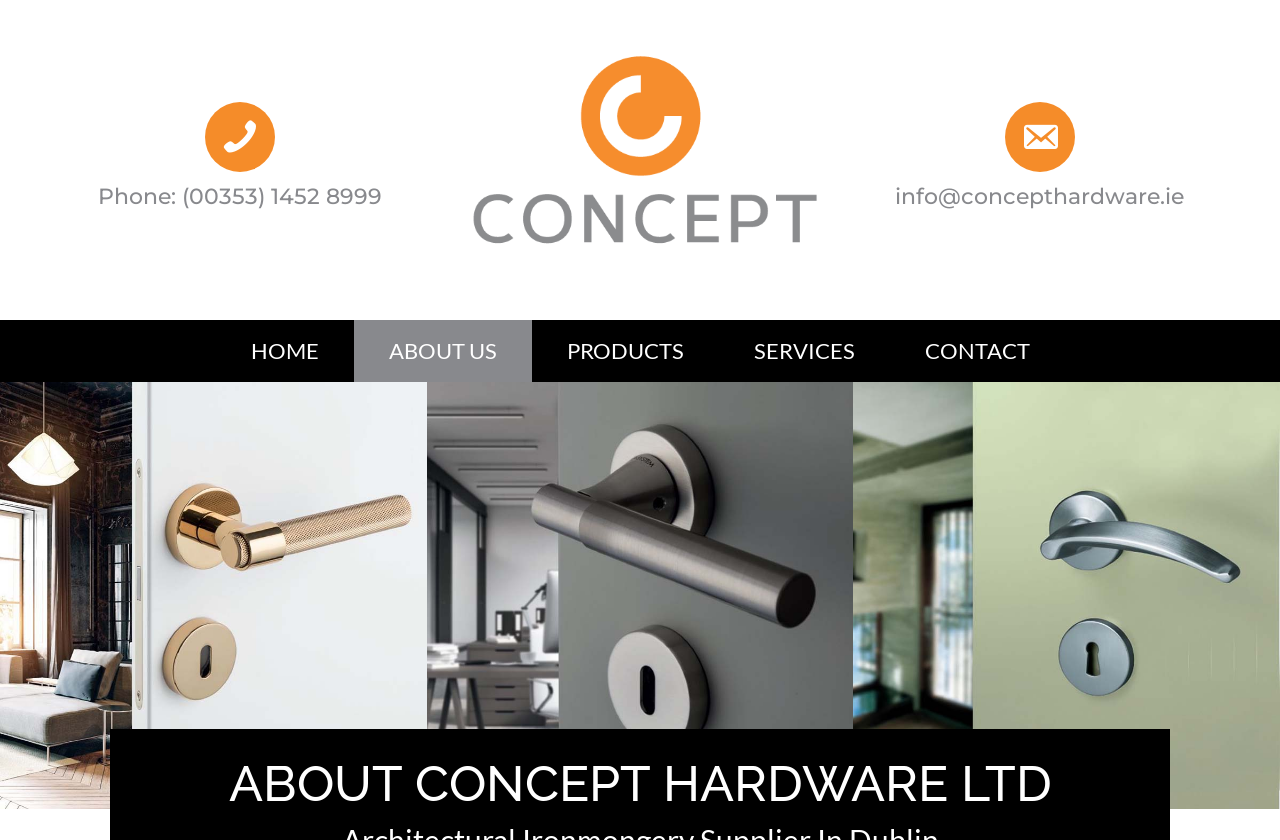What is the phone number of Concept Hardware Ltd?
Answer the question with a single word or phrase, referring to the image.

(00353) 1452 8999